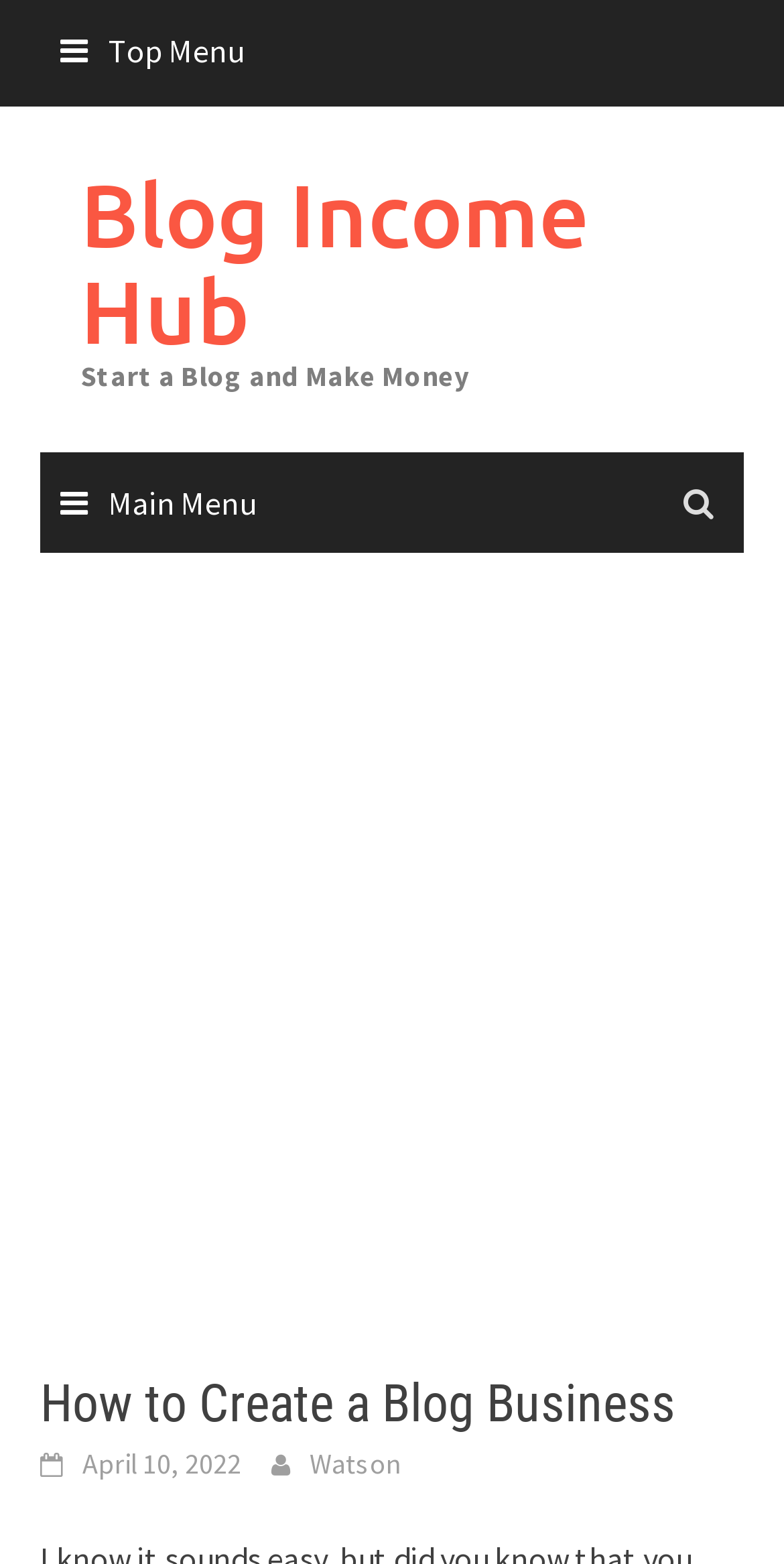Can you give a comprehensive explanation to the question given the content of the image?
What is the purpose of the iframe element?

The iframe element is used for advertisement purposes as indicated by its description 'Advertisement'. It is located in the middle of the webpage and has a bounding box coordinate of [0.0, 0.408, 1.0, 0.825].